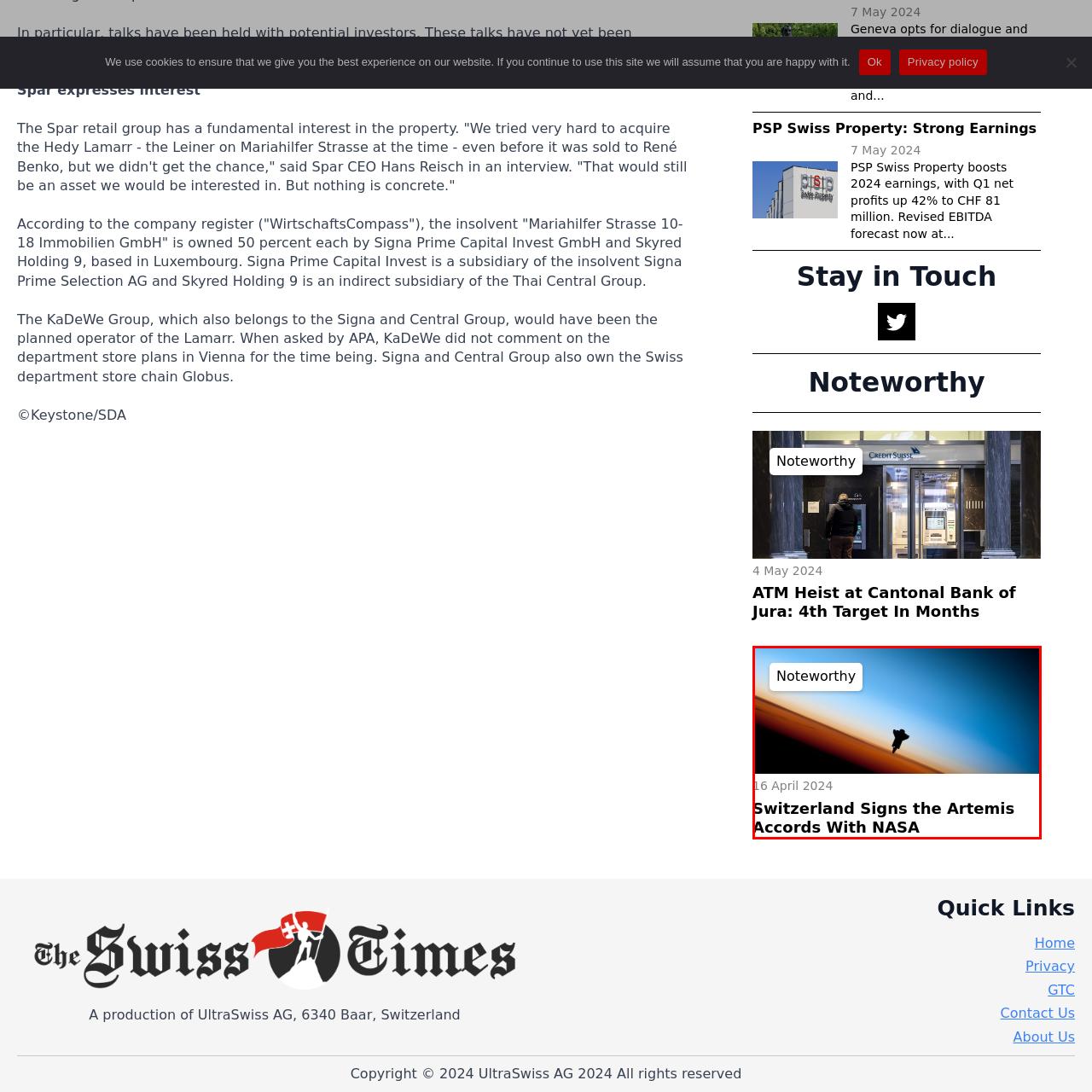Notice the image within the red frame, What is the purpose of the agreement?
 Your response should be a single word or phrase.

Peaceful exploration and utilization of outer space